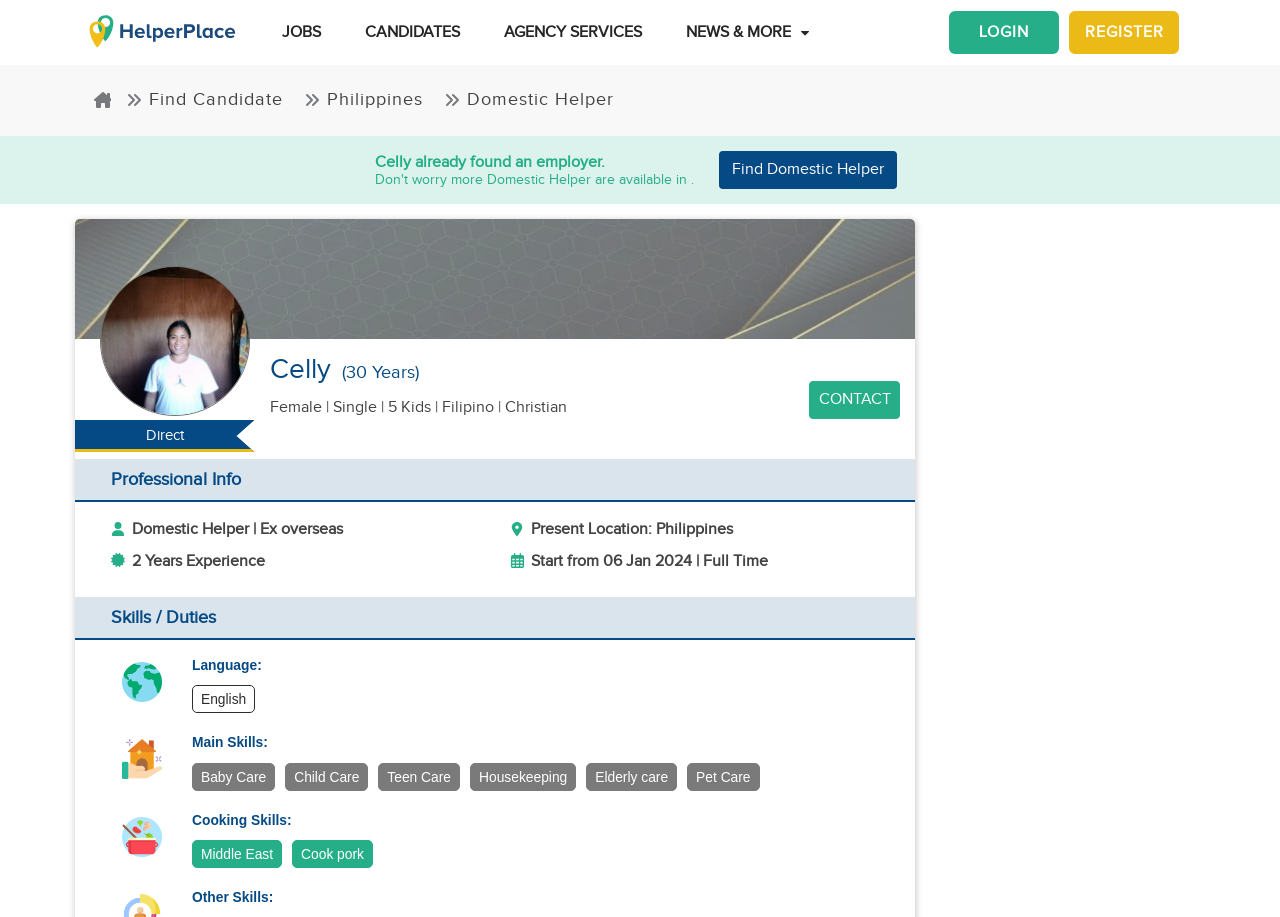Predict the bounding box coordinates of the UI element that matches this description: "Find Candidate". The coordinates should be in the format [left, top, right, bottom] with each value between 0 and 1.

[0.098, 0.097, 0.226, 0.12]